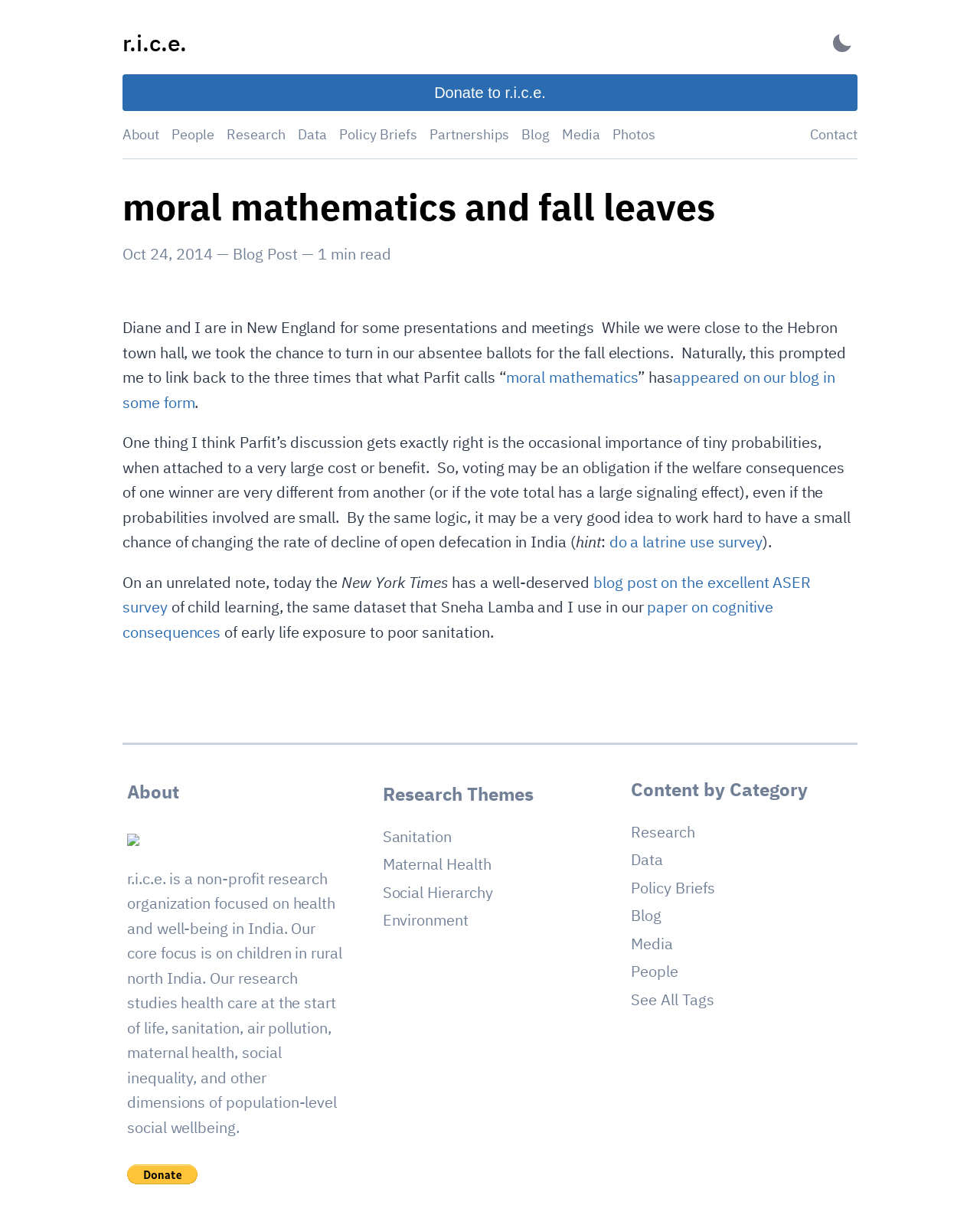Refer to the image and answer the question with as much detail as possible: What is the purpose of the 'Donate' button?

The purpose of the 'Donate' button can be inferred from its text content, which suggests that it is used to donate to the organization r.i.c.e. This is also supported by the presence of a 'Donate with PayPal' button in the 'About' section.